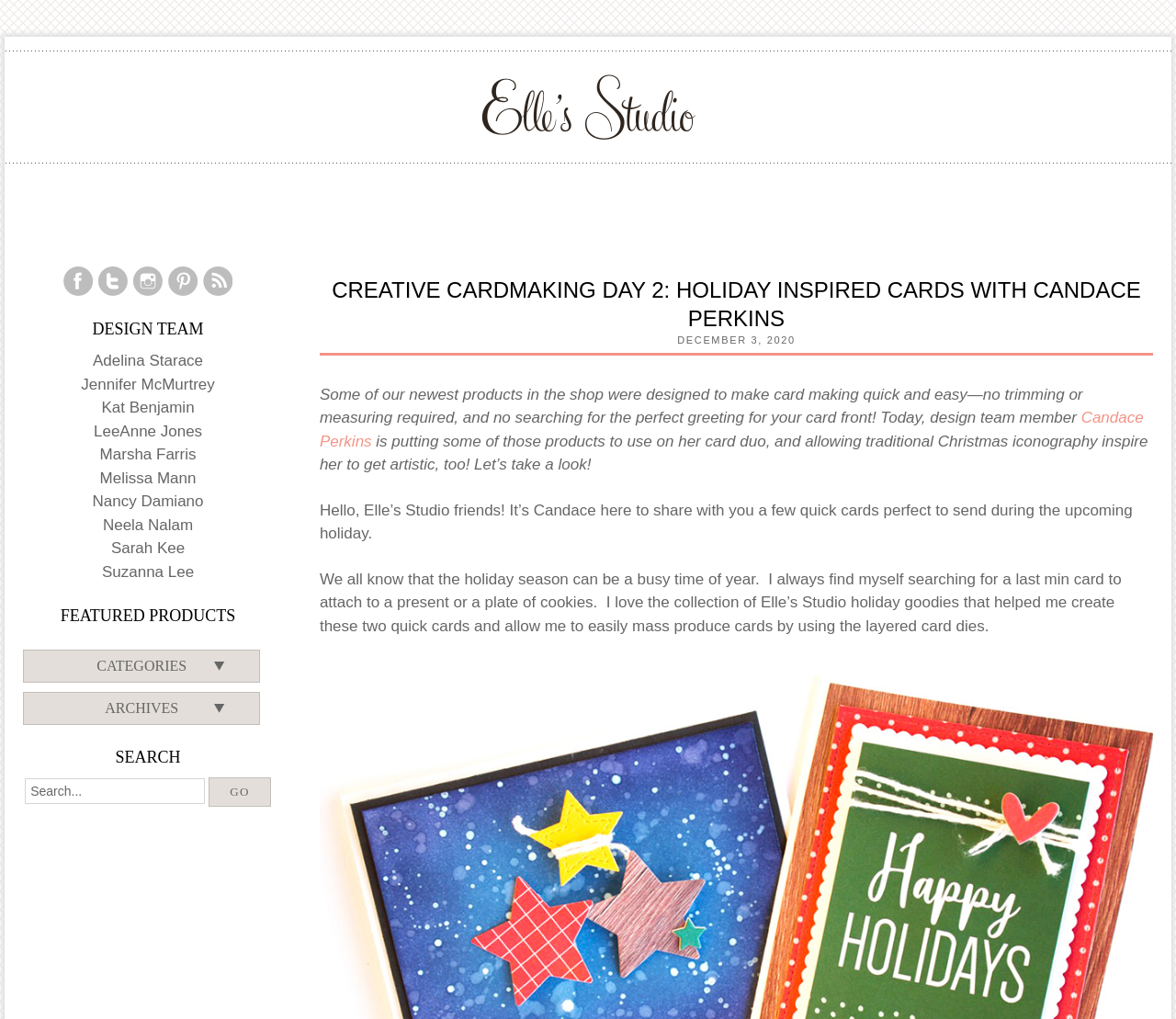Based on the provided description, "title="Elle's Studio Blog"", find the bounding box of the corresponding UI element in the screenshot.

[0.409, 0.096, 0.591, 0.112]